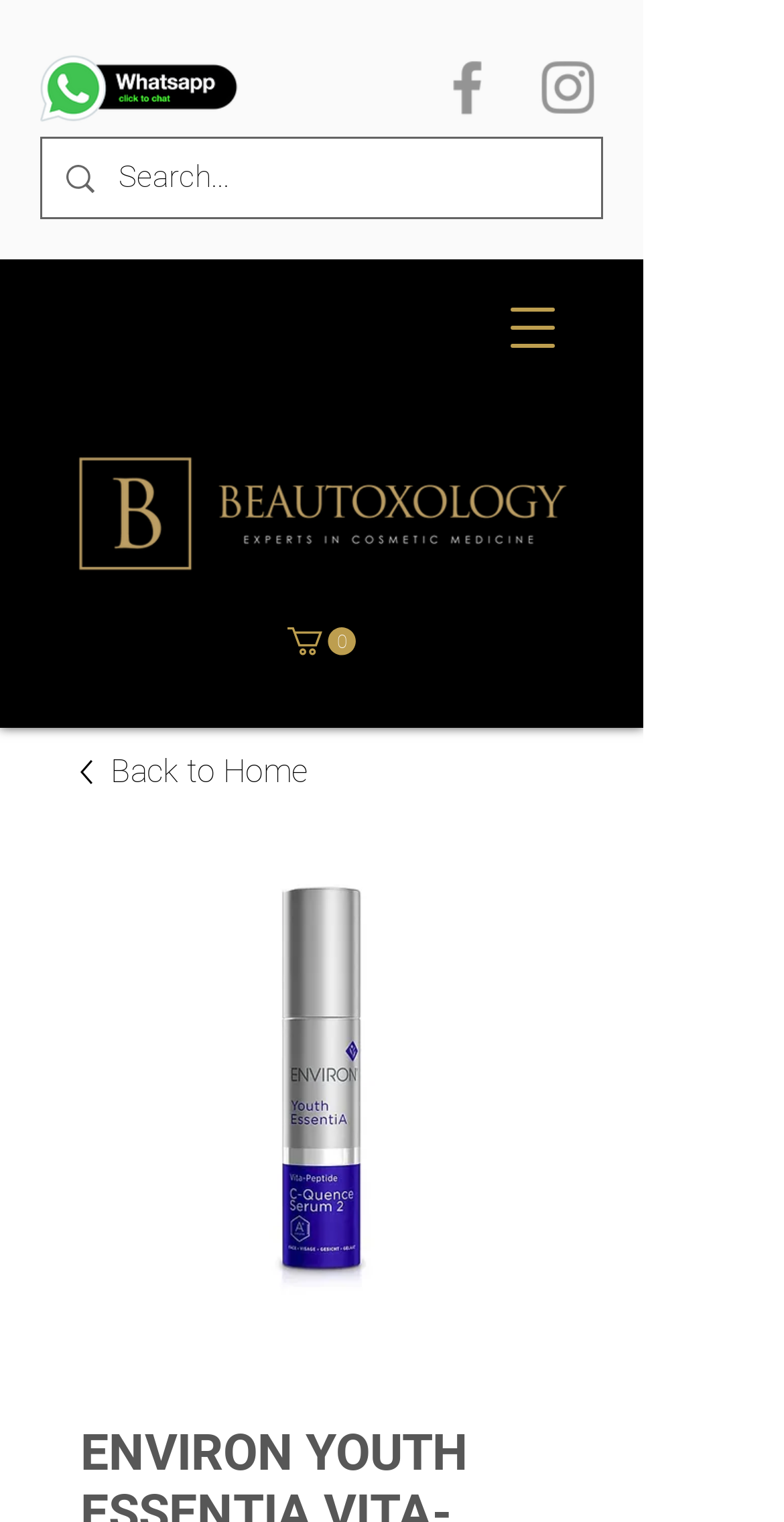Please locate and generate the primary heading on this webpage.

ENVIRON YOUTH ESSENTIA VITA-PEPTIDE C-QUENCE SERUM 2